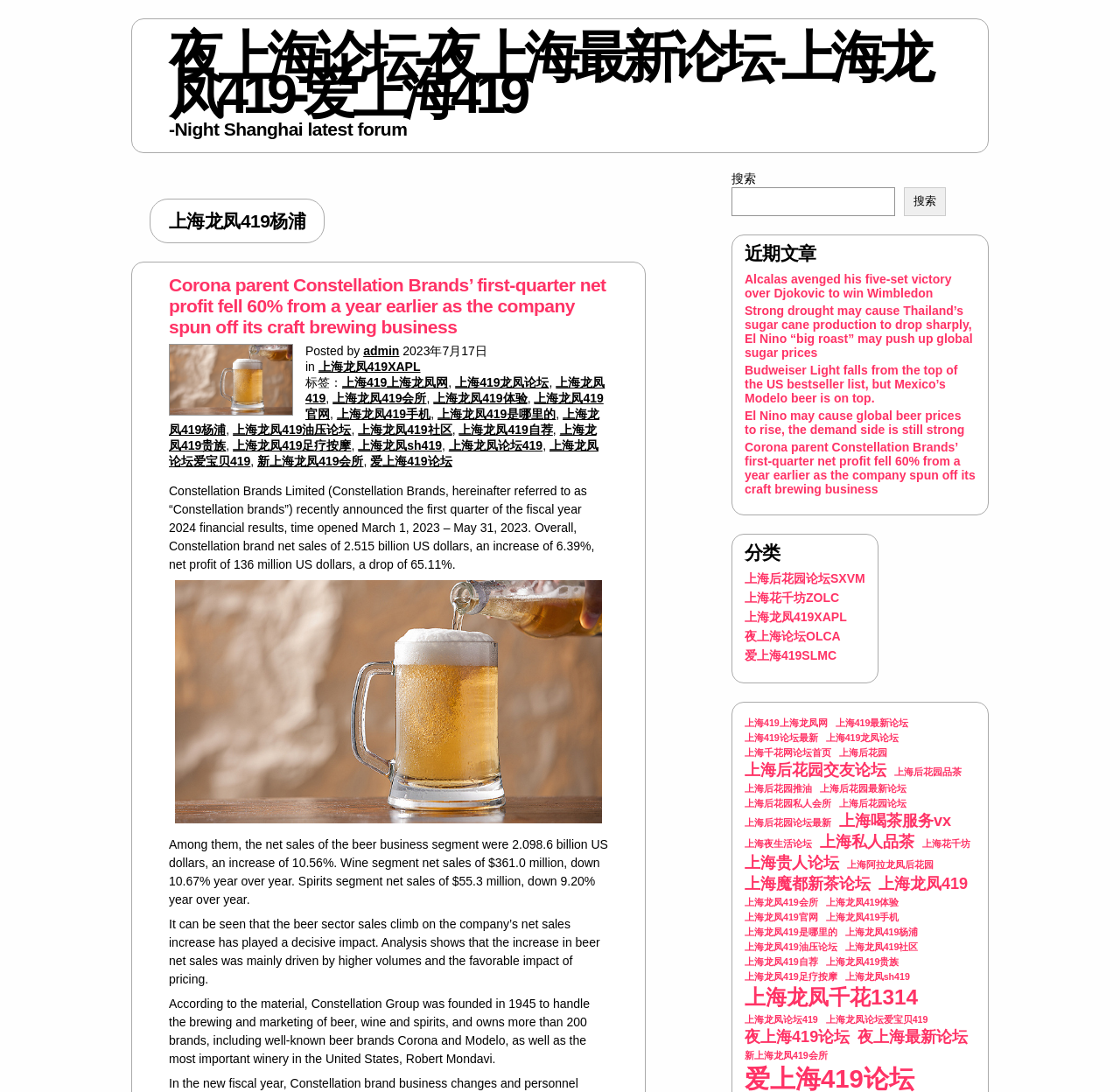Create a full and detailed caption for the entire webpage.

This webpage appears to be a news article or blog post about Constellation Brands, a company that produces beer, wine, and spirits. The page is divided into several sections, with a heading at the top that reads "夜上海论坛-夜上海最新论坛-上海龙凤419-爱上海419" (Night Shanghai Forum - Night Shanghai Latest Forum - Shanghai Dragon and Phoenix 419 - Love Shanghai 419).

Below the heading, there is a section with a subheading that reads "-Night Shanghai latest forum" (夜上海最新论坛). This section contains a list of links to various articles or posts, including one about Constellation Brands' first-quarter net profit falling 60% from a year earlier.

To the right of this section, there is a search bar with a button labeled "搜索" (Search). Below the search bar, there is a section with a heading that reads "近期文章" (Recent Articles), which lists several links to news articles about topics such as sports, business, and weather.

Further down the page, there is a section with a heading that reads "分类" (Categories), which lists links to various categories of articles or posts, including ones about Shanghai, nightlife, and beer.

The main content of the page is a news article about Constellation Brands' financial results, which includes several paragraphs of text and a figure or image. The article discusses the company's net sales and net profit, as well as the performance of its beer, wine, and spirits segments.

Throughout the page, there are numerous links to other articles, posts, or categories, as well as a few static text elements that provide additional information or context. Overall, the page appears to be a news or blog post about Constellation Brands, with a focus on its financial results and business performance.